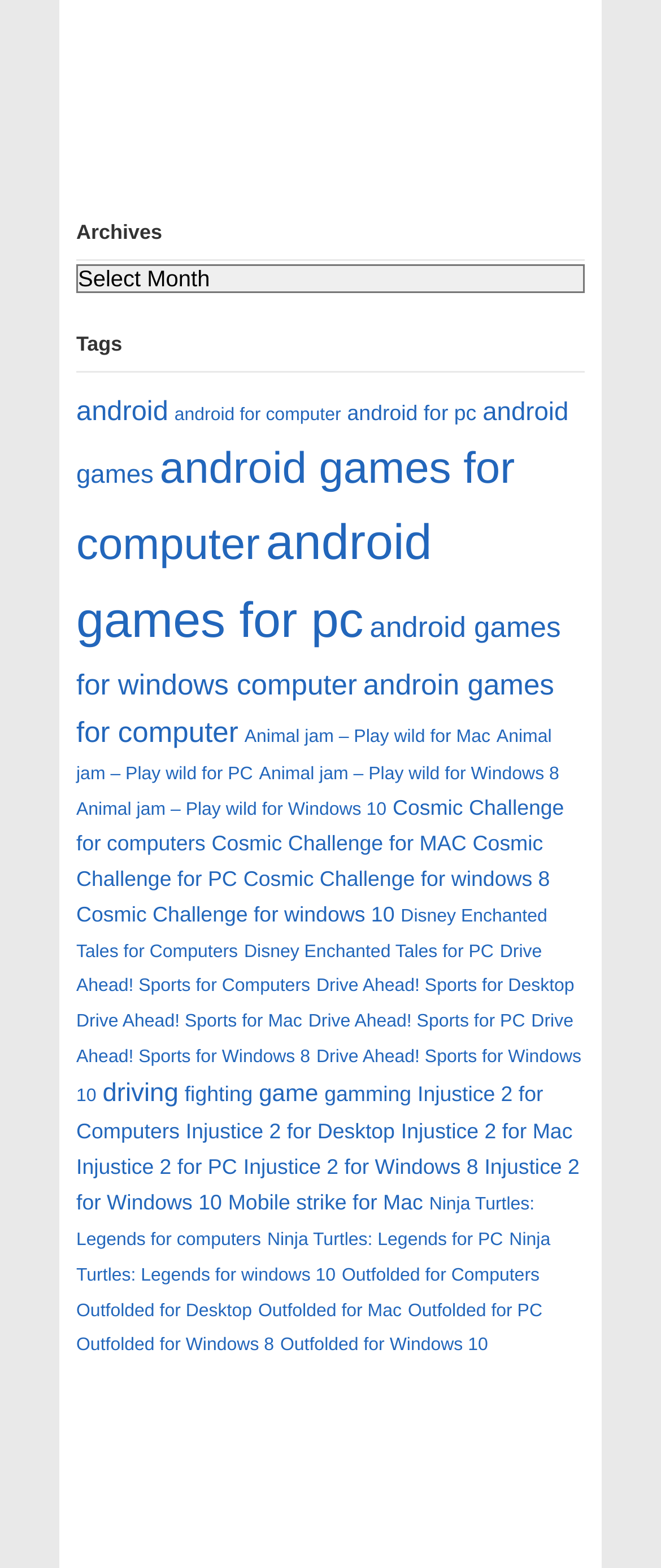Please identify the coordinates of the bounding box that should be clicked to fulfill this instruction: "Choose android games for pc".

[0.115, 0.328, 0.653, 0.414]